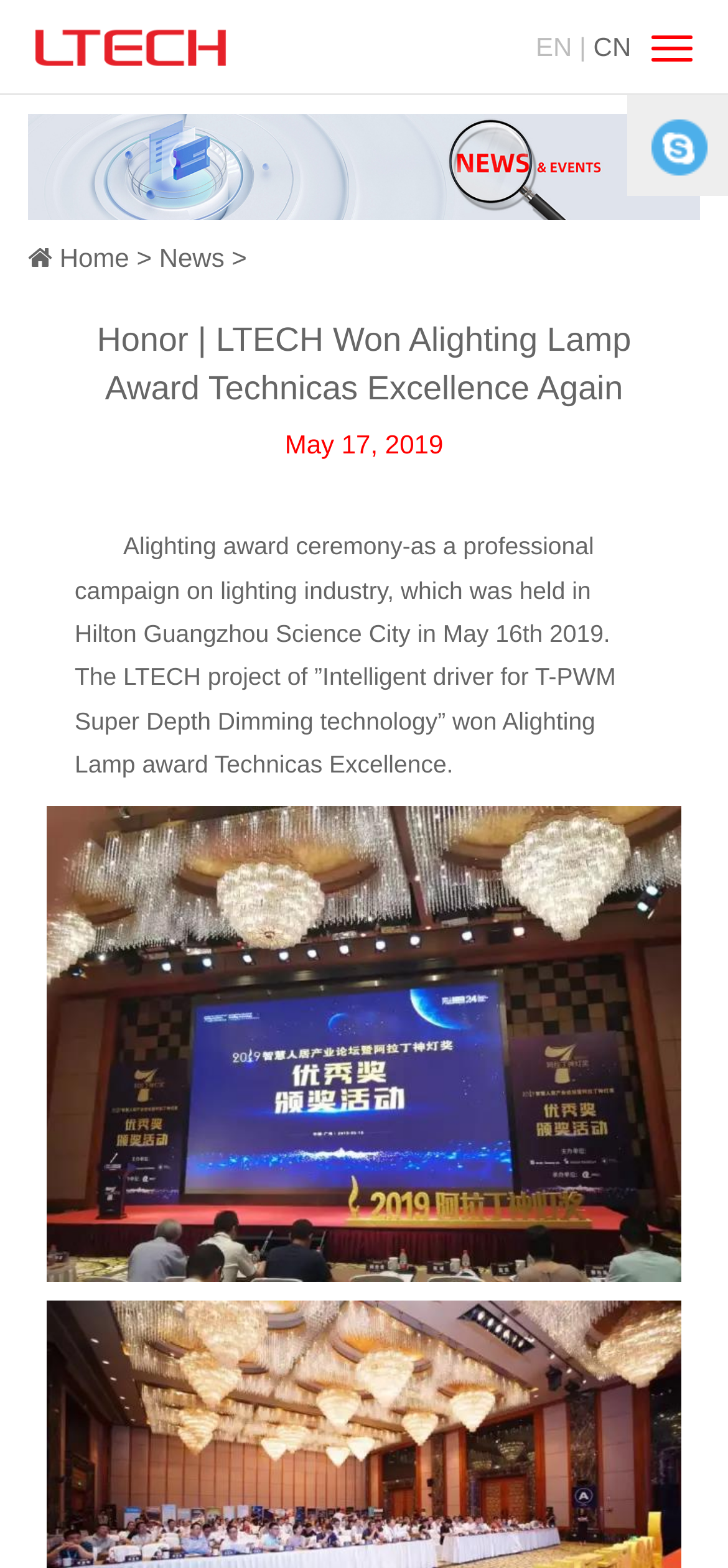Given the following UI element description: "Quote", find the bounding box coordinates in the webpage screenshot.

None